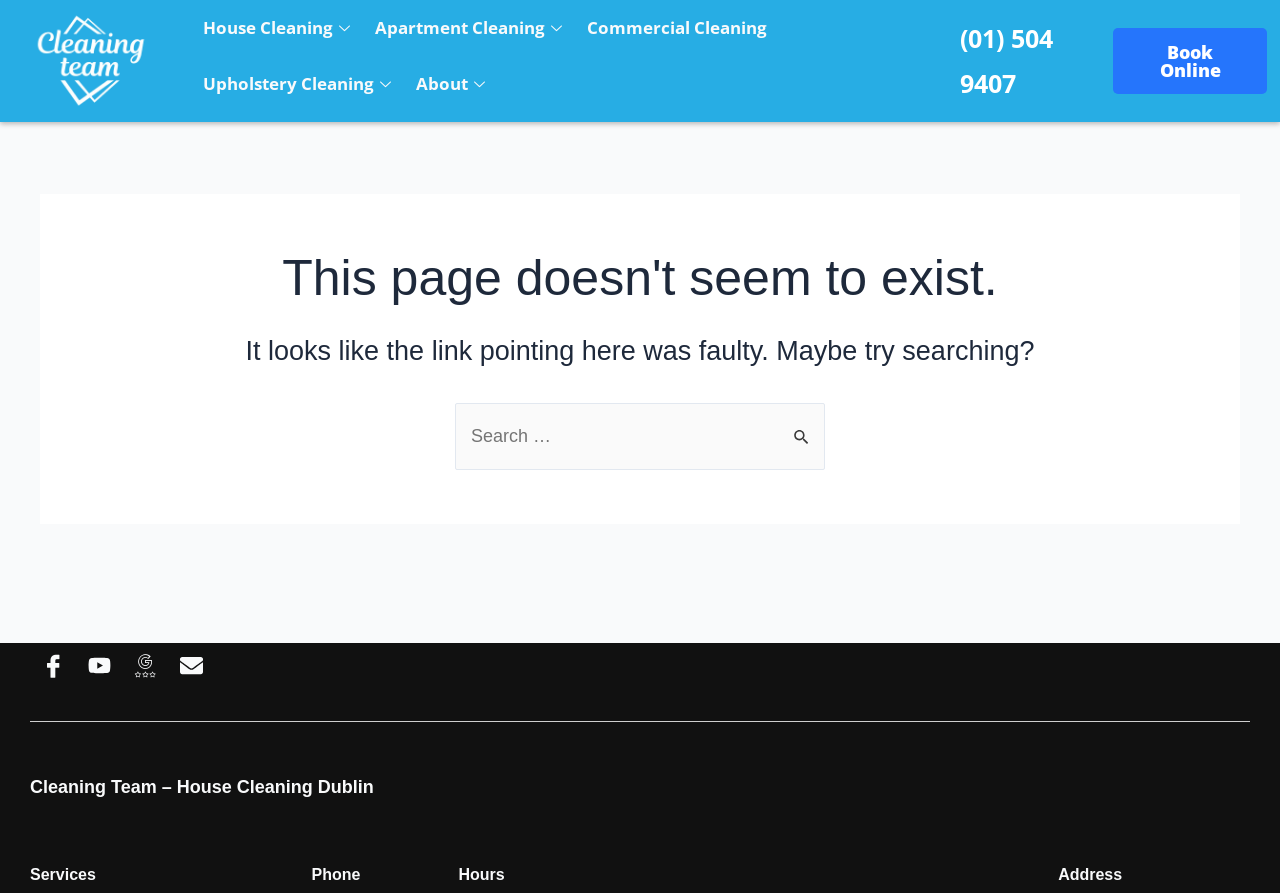Please use the details from the image to answer the following question comprehensively:
What is the purpose of the search box?

I found a search box at the middle of the page, which allows users to search for something, and there is a button 'Search Submit' next to it, indicating that users can submit their search queries.